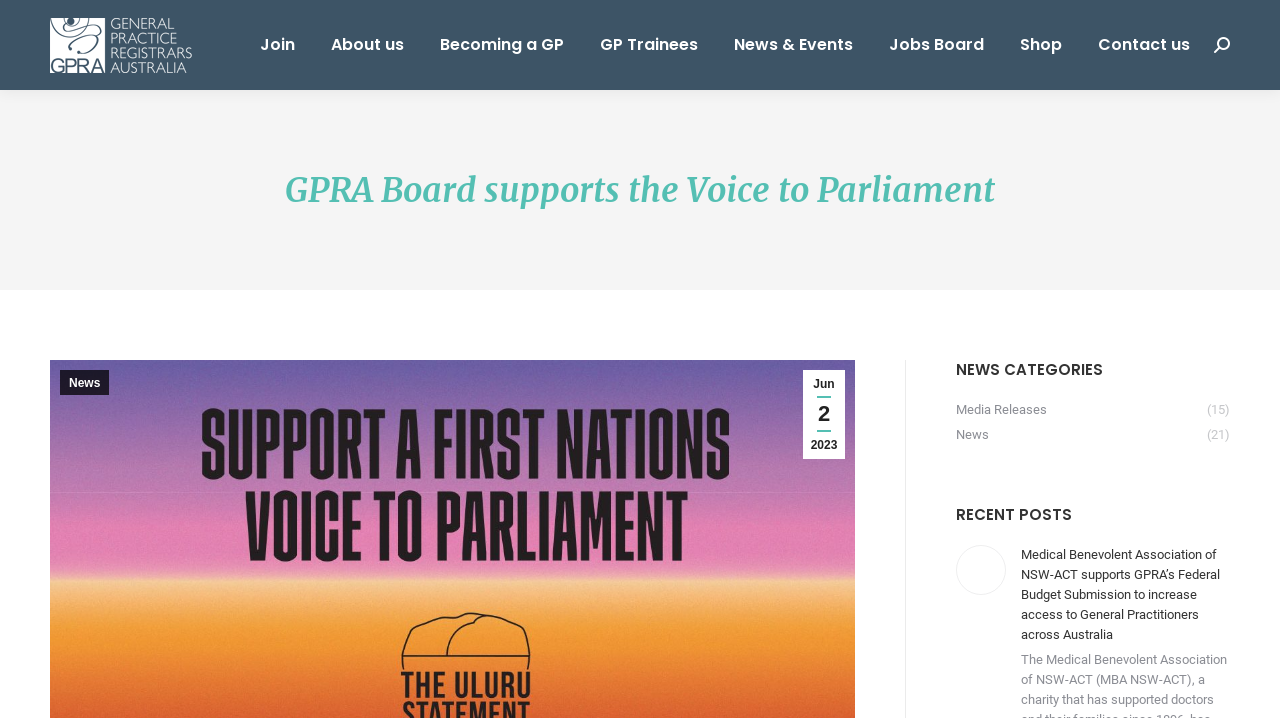Locate the bounding box coordinates of the clickable region to complete the following instruction: "read the news posted on Jun 2 2023."

[0.627, 0.515, 0.66, 0.639]